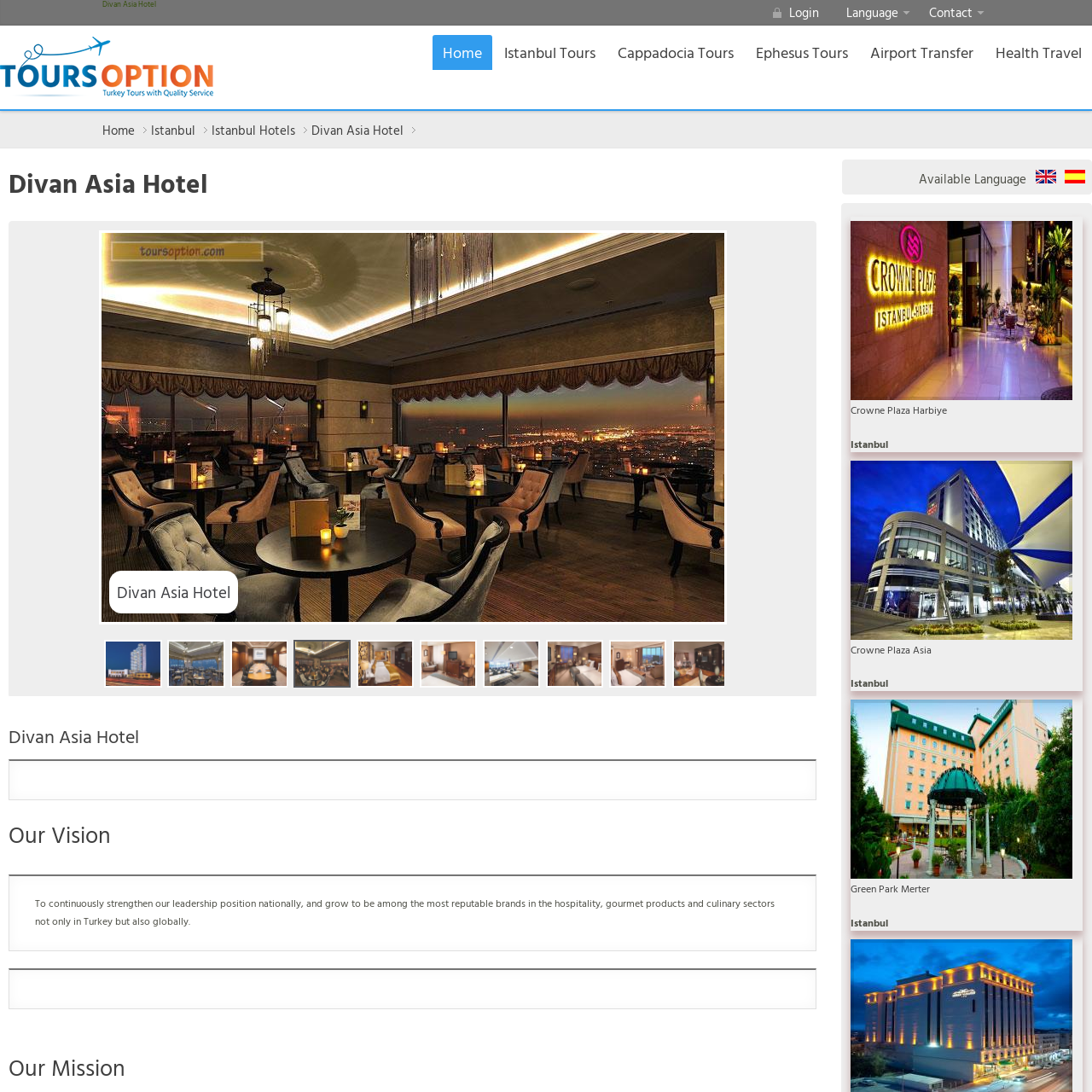Concentrate on the part of the image bordered in red, What kind of ambiance does the Divan Asia Hotel offer? Answer concisely with a word or phrase.

Modern